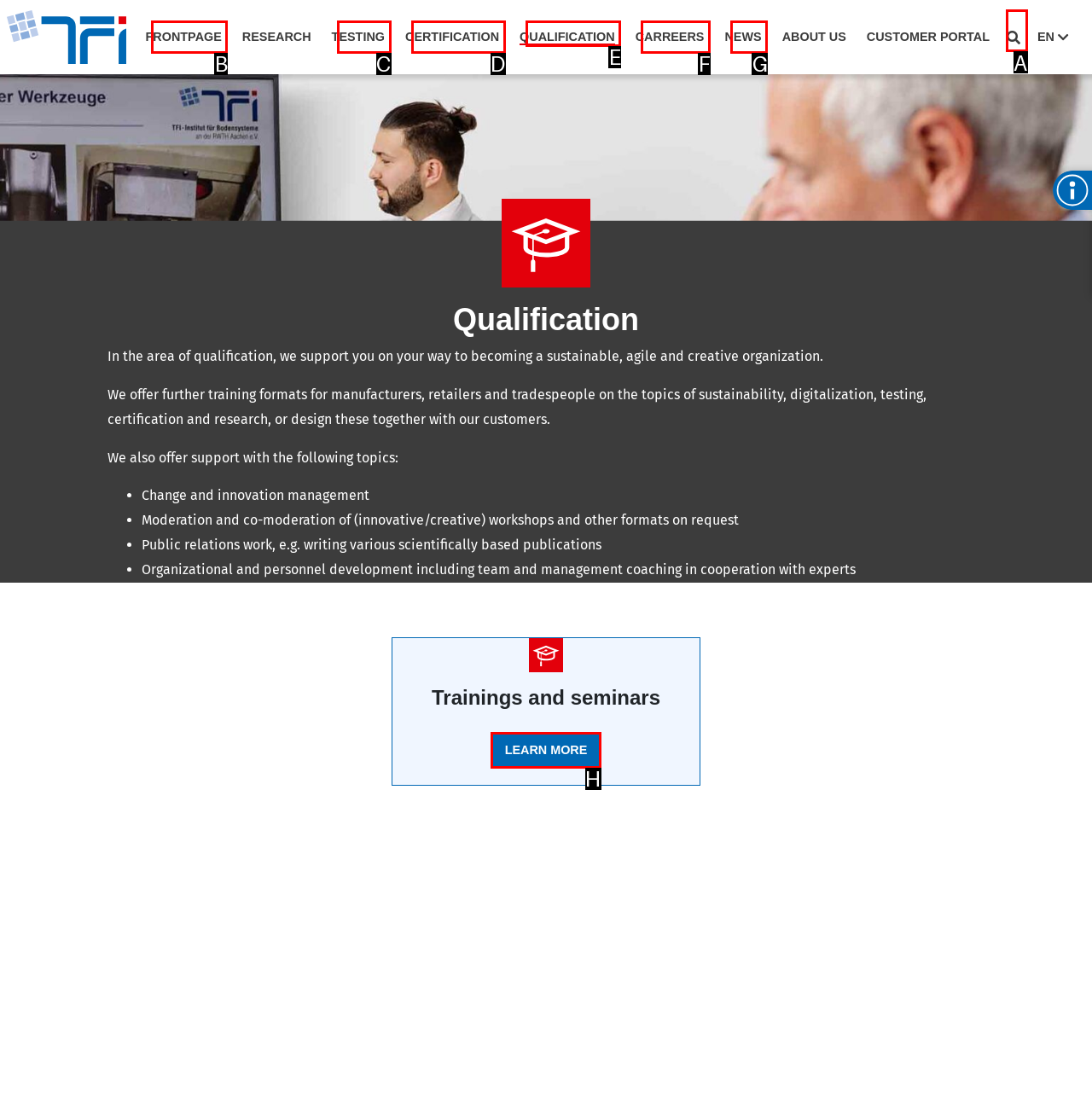Identify which HTML element matches the description: Suche. Answer with the correct option's letter.

A